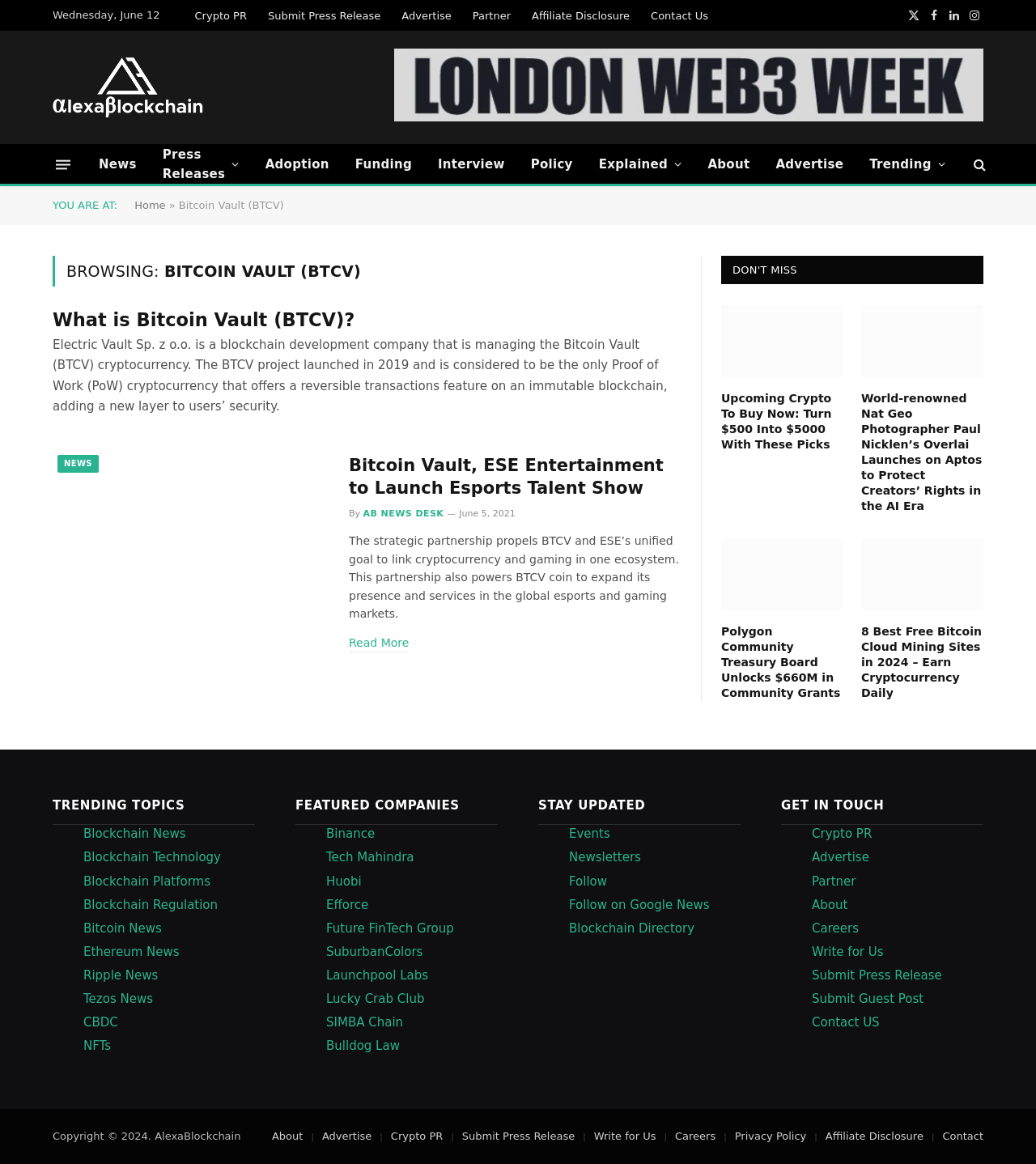How many trending topics are listed on the webpage?
Please provide an in-depth and detailed response to the question.

The trending topics are listed at the bottom of the webpage, and there are 11 topics listed, including 'Blockchain News', 'Blockchain Technology', 'Blockchain Platforms', and so on. This information is obtained by counting the number of links in the 'TRENDING TOPICS' section.